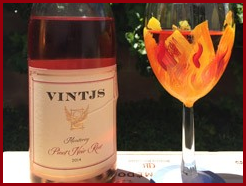Please answer the following question using a single word or phrase: 
What is the year of the wine?

2014